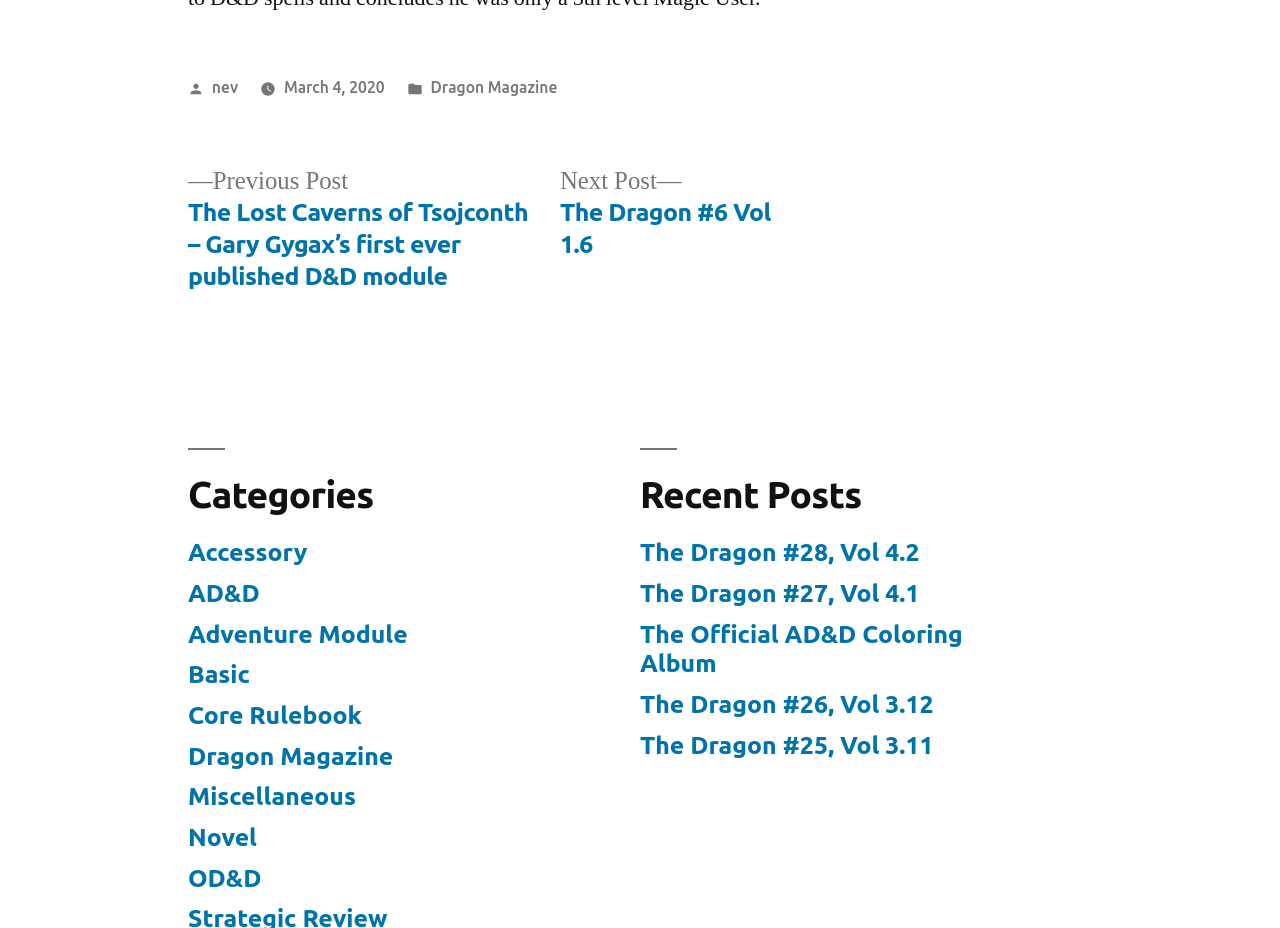Answer briefly with one word or phrase:
What is the name of the author of the post?

nev